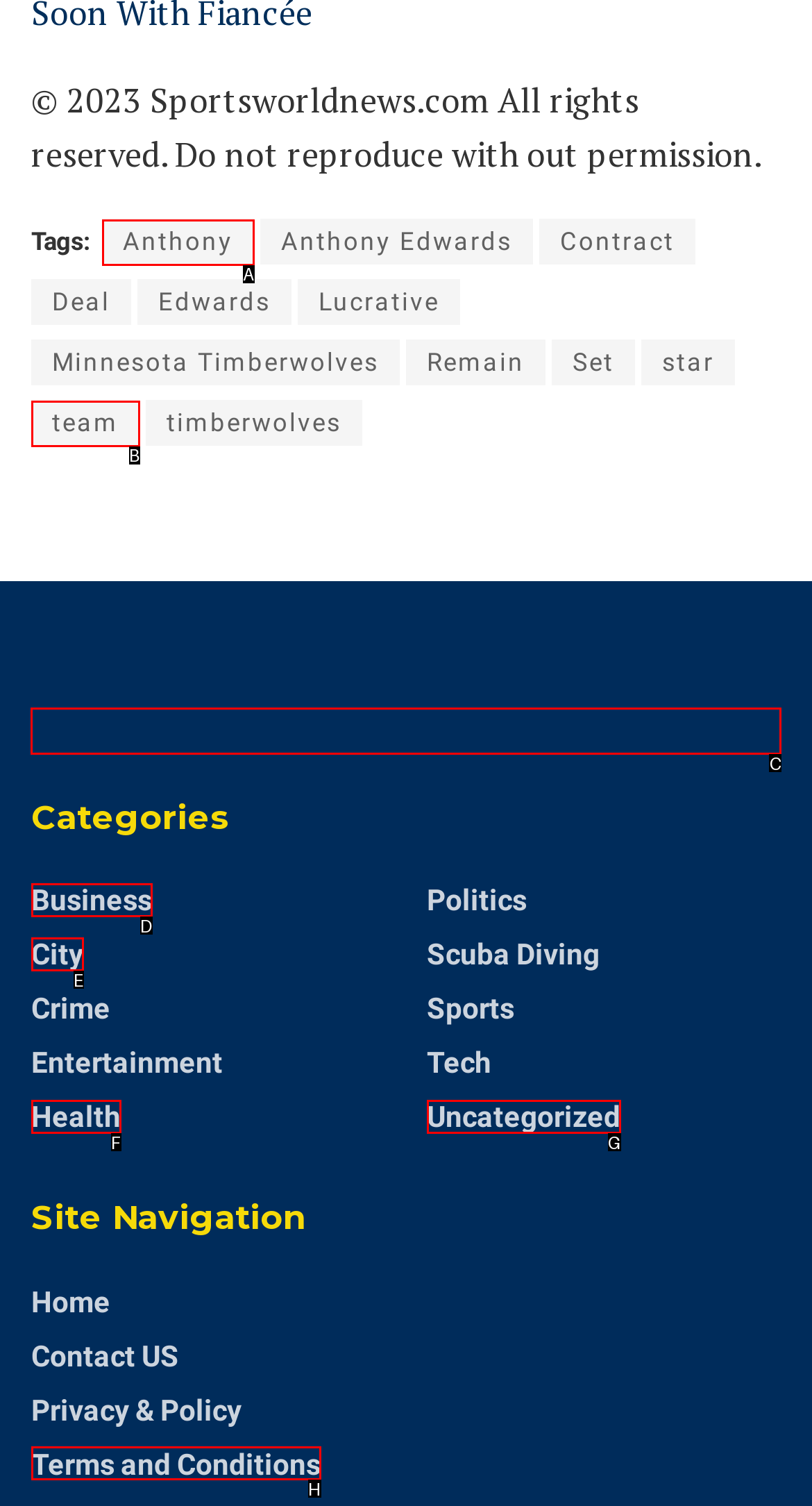Select the correct UI element to complete the task: Contact 'Andamanz.in'
Please provide the letter of the chosen option.

C